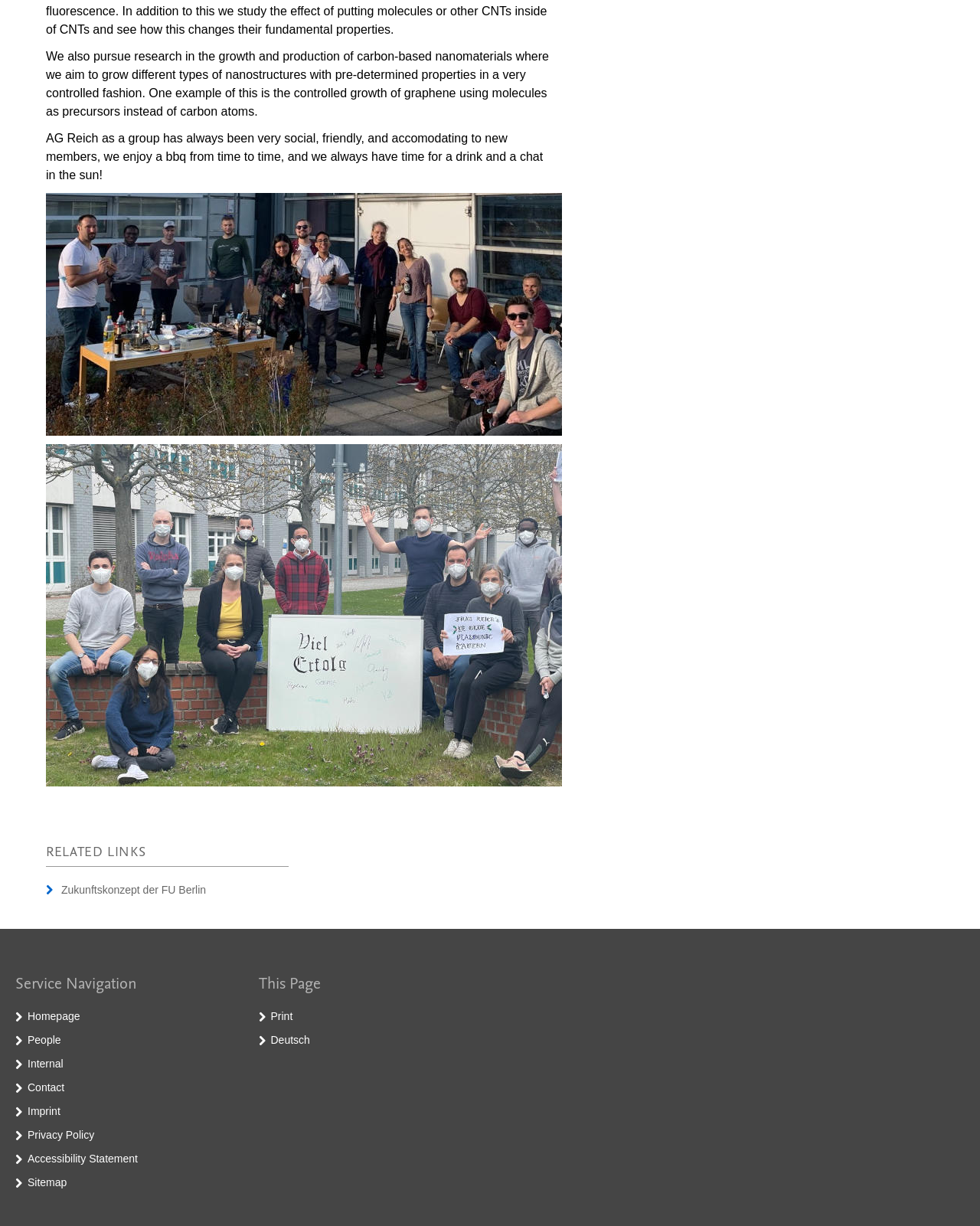Please determine the bounding box coordinates of the element to click in order to execute the following instruction: "Print this page". The coordinates should be four float numbers between 0 and 1, specified as [left, top, right, bottom].

[0.276, 0.824, 0.299, 0.834]